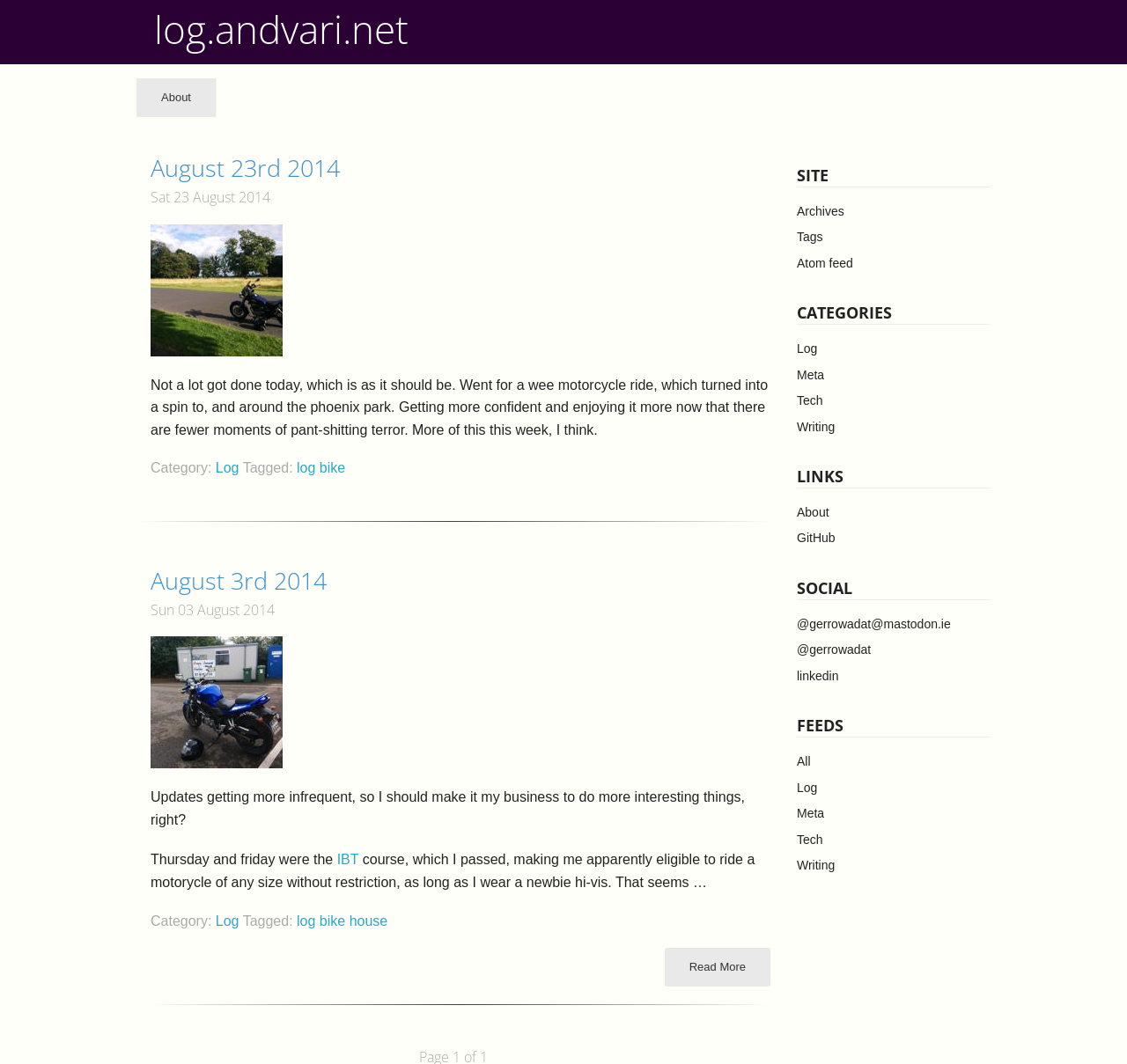What is the author's attitude towards motorcycle riding?
Look at the image and respond with a one-word or short phrase answer.

confident